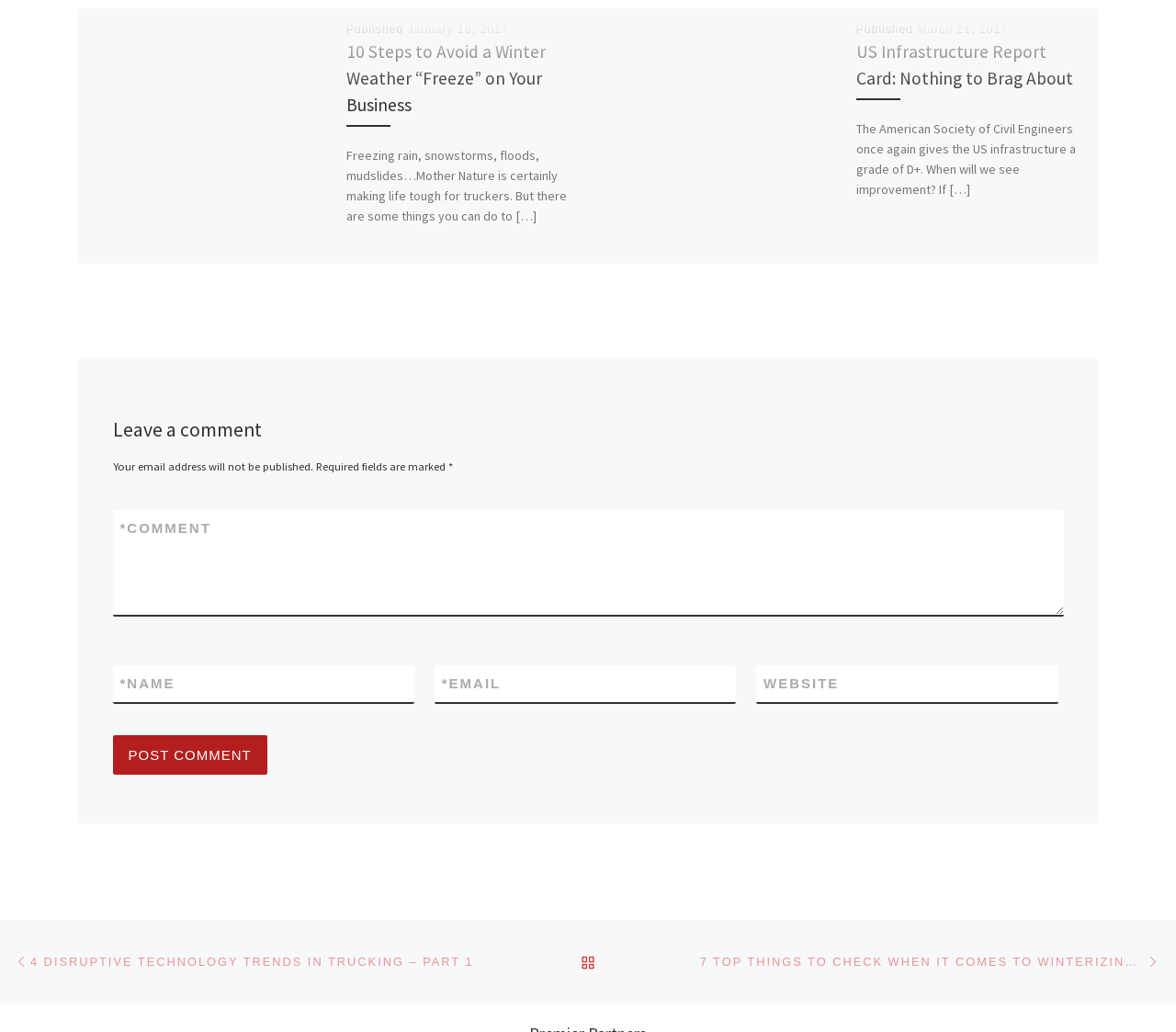Bounding box coordinates are specified in the format (top-left x, top-left y, bottom-right x, bottom-right y). All values are floating point numbers bounded between 0 and 1. Please provide the bounding box coordinate of the region this sentence describes: parent_node: COMMENT name="comment"

[0.096, 0.494, 0.904, 0.597]